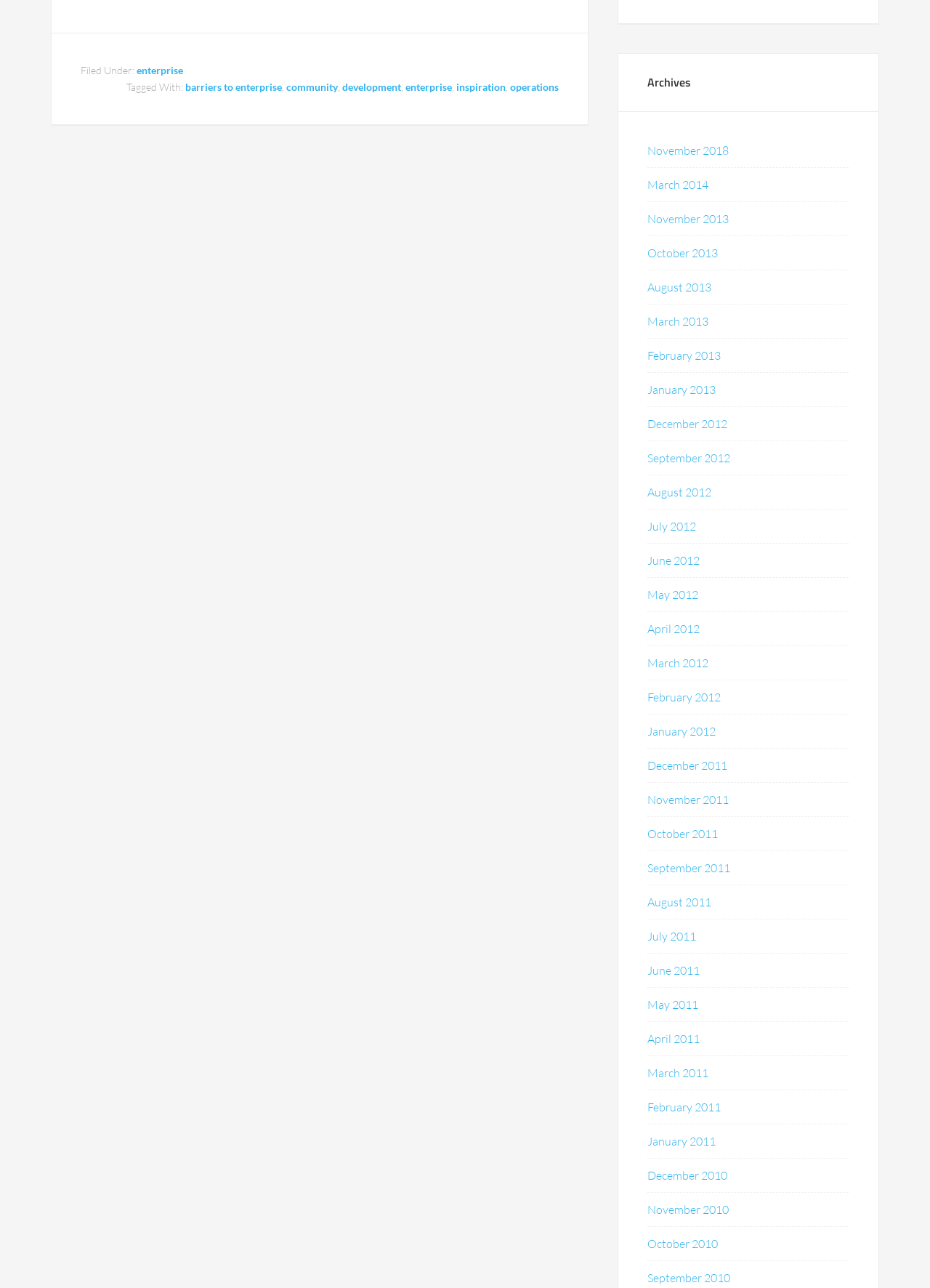Identify the bounding box for the UI element described as: "inspiration". The coordinates should be four float numbers between 0 and 1, i.e., [left, top, right, bottom].

[0.491, 0.062, 0.544, 0.072]